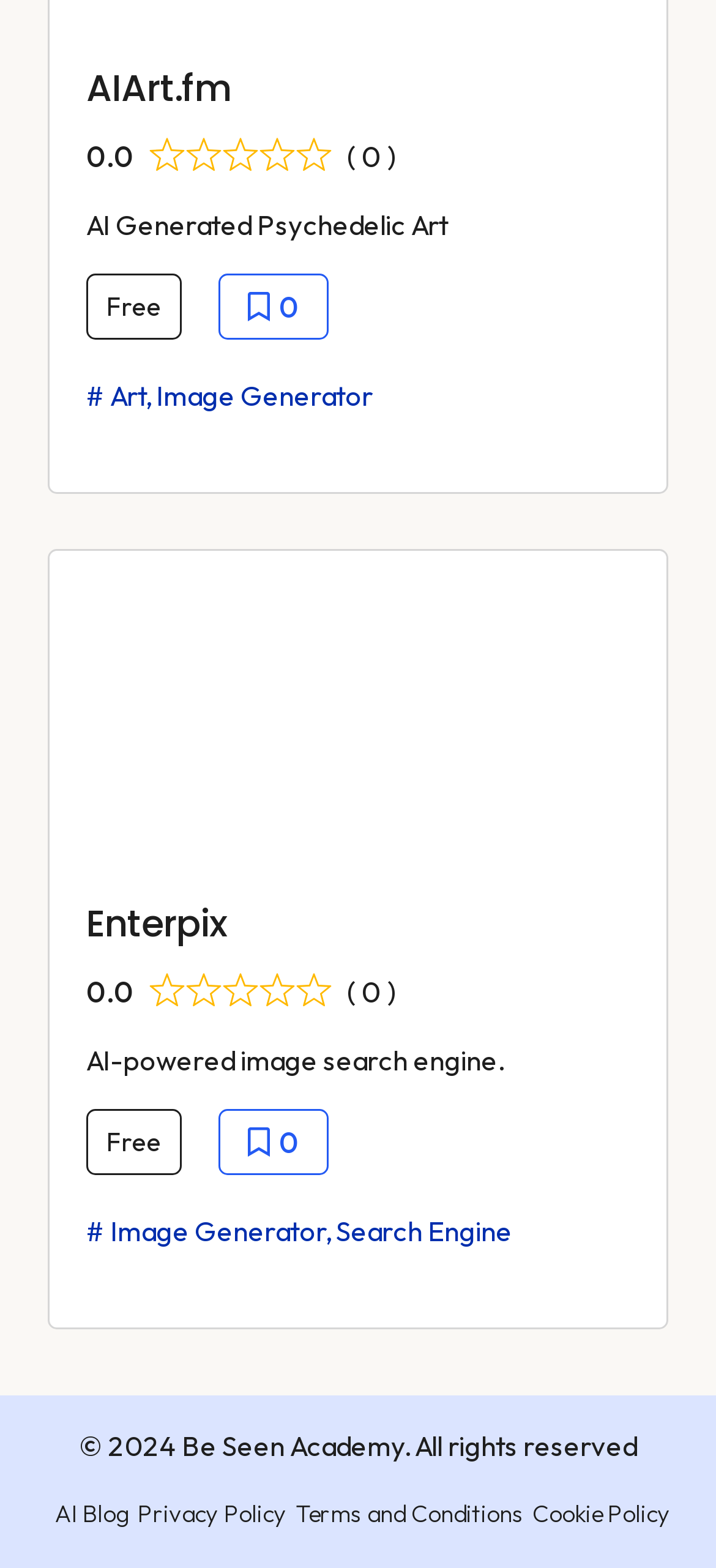Using the element description provided, determine the bounding box coordinates in the format (top-left x, top-left y, bottom-right x, bottom-right y). Ensure that all values are floating point numbers between 0 and 1. Element description: AI Blog

[0.064, 0.954, 0.179, 0.977]